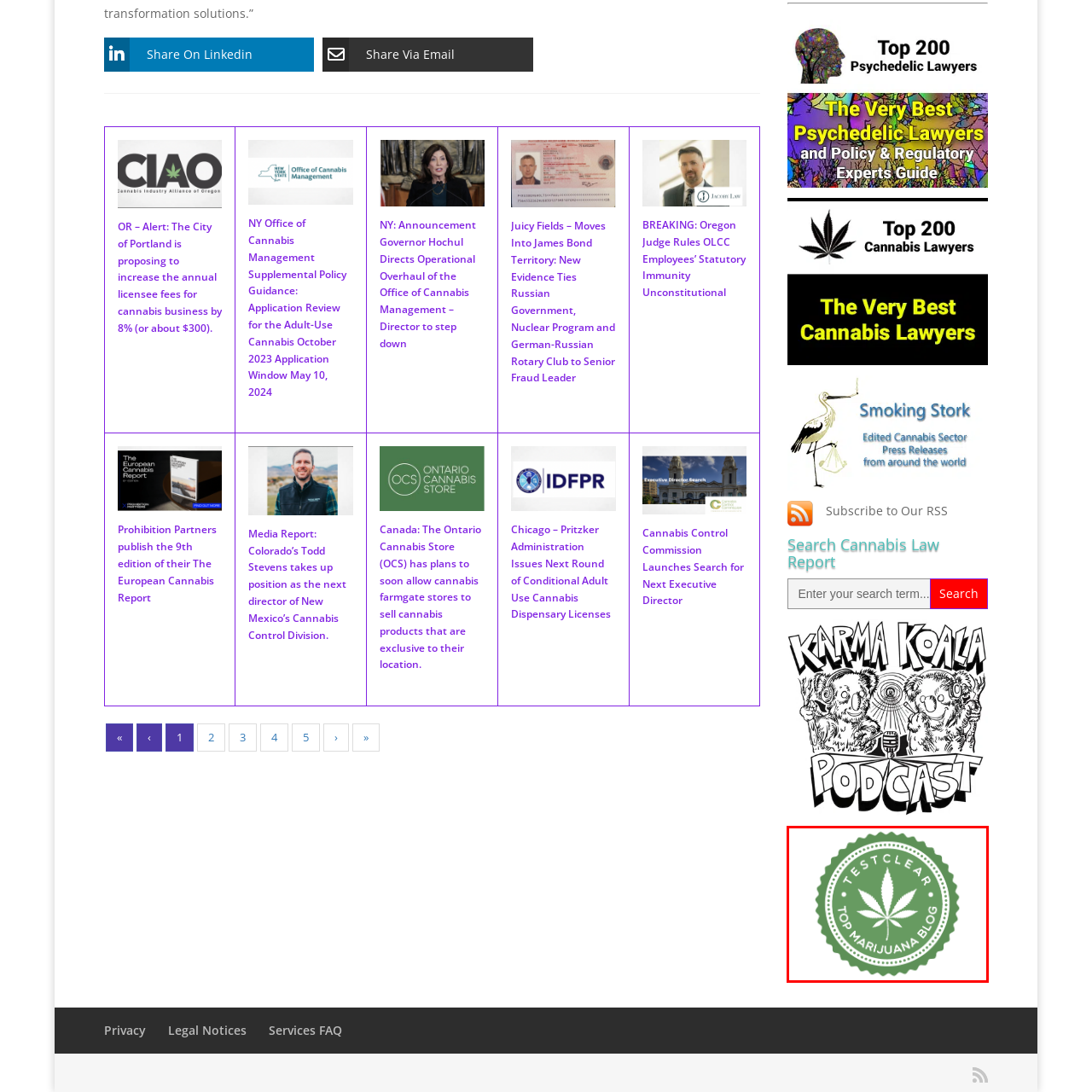What is the central element of the badge?
Examine the image outlined by the red bounding box and answer the question with as much detail as possible.

The caption describes the badge as featuring a 'stylized depiction of a cannabis leaf at its center', which implies that the central element of the badge is a cannabis leaf.